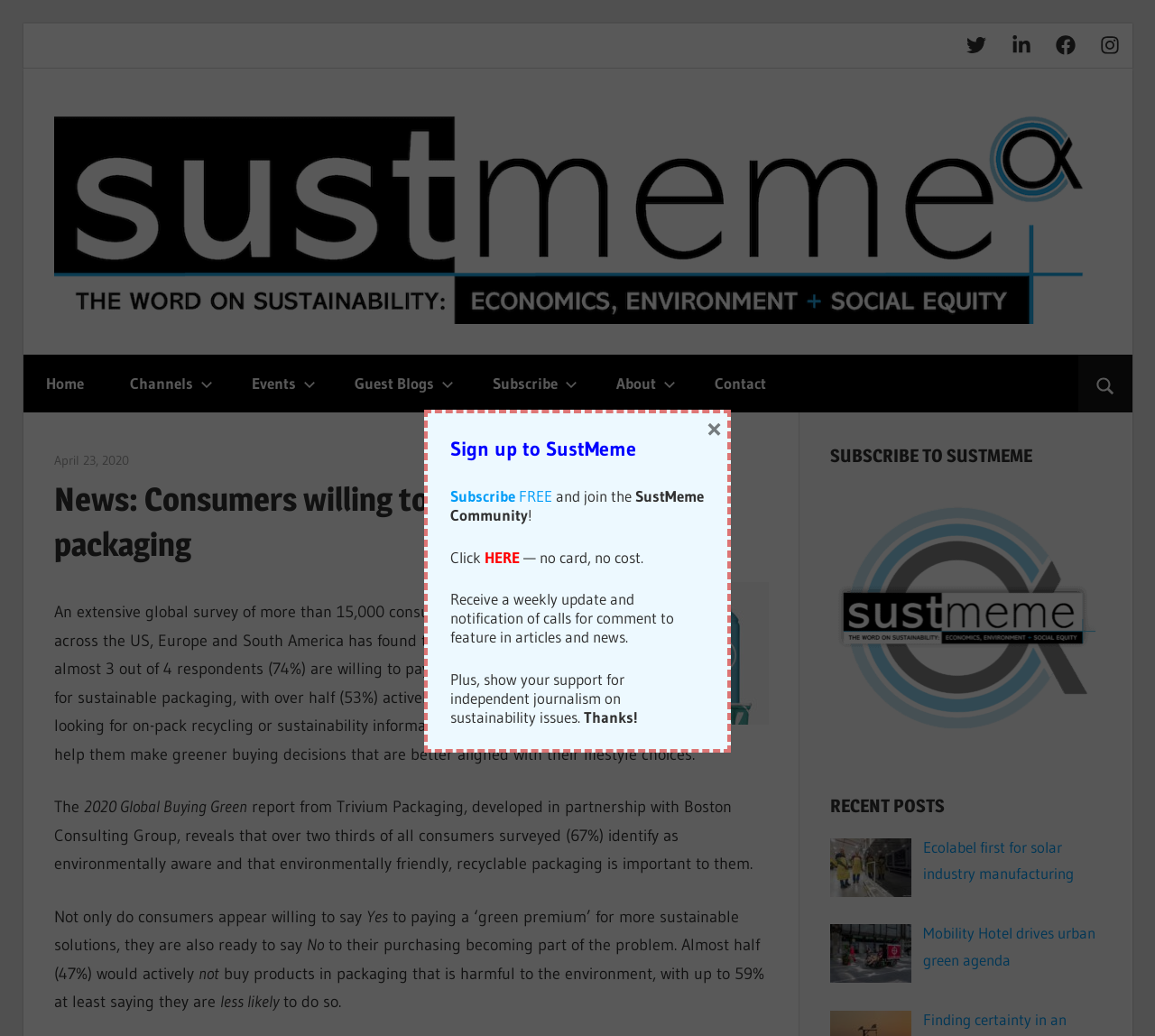Please identify the bounding box coordinates of the clickable element to fulfill the following instruction: "Subscribe to SustMeme". The coordinates should be four float numbers between 0 and 1, i.e., [left, top, right, bottom].

[0.39, 0.422, 0.551, 0.445]